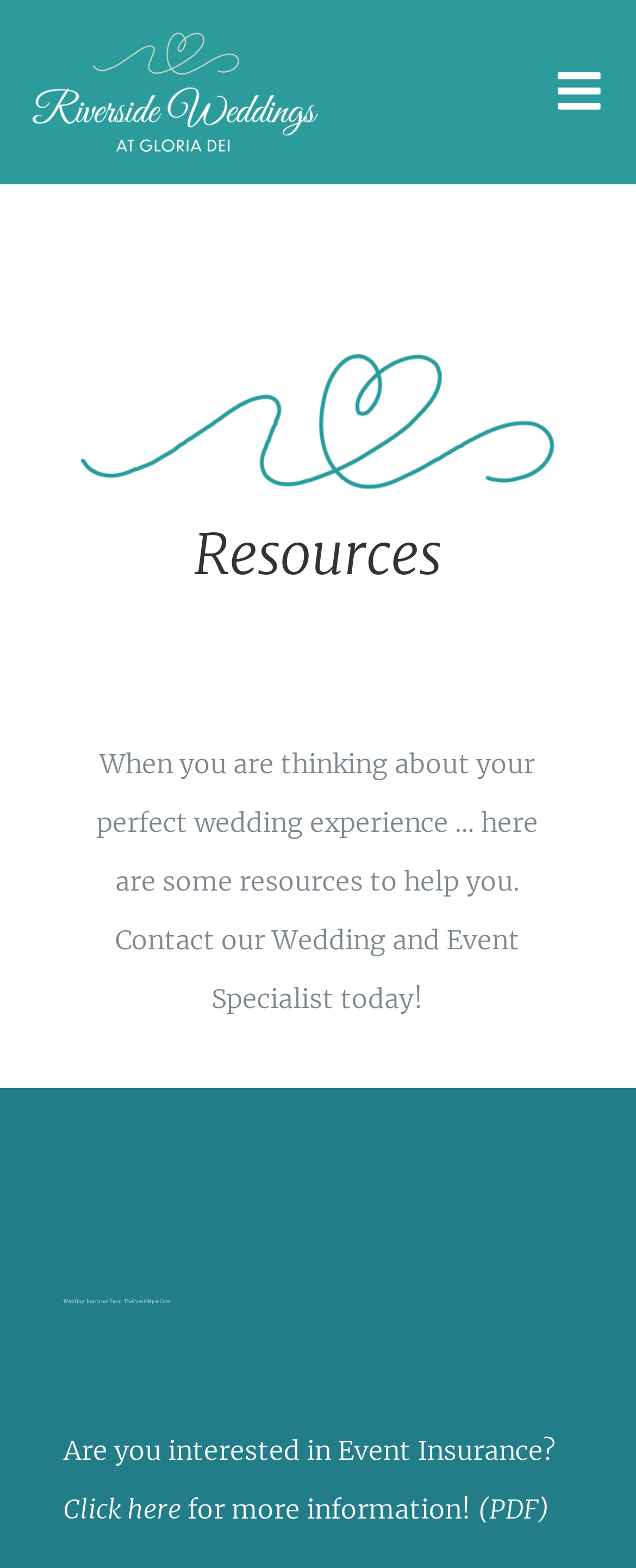Use a single word or phrase to answer the following:
What is the main navigation menu?

Historic Wedding Venue, Receptions, etc.